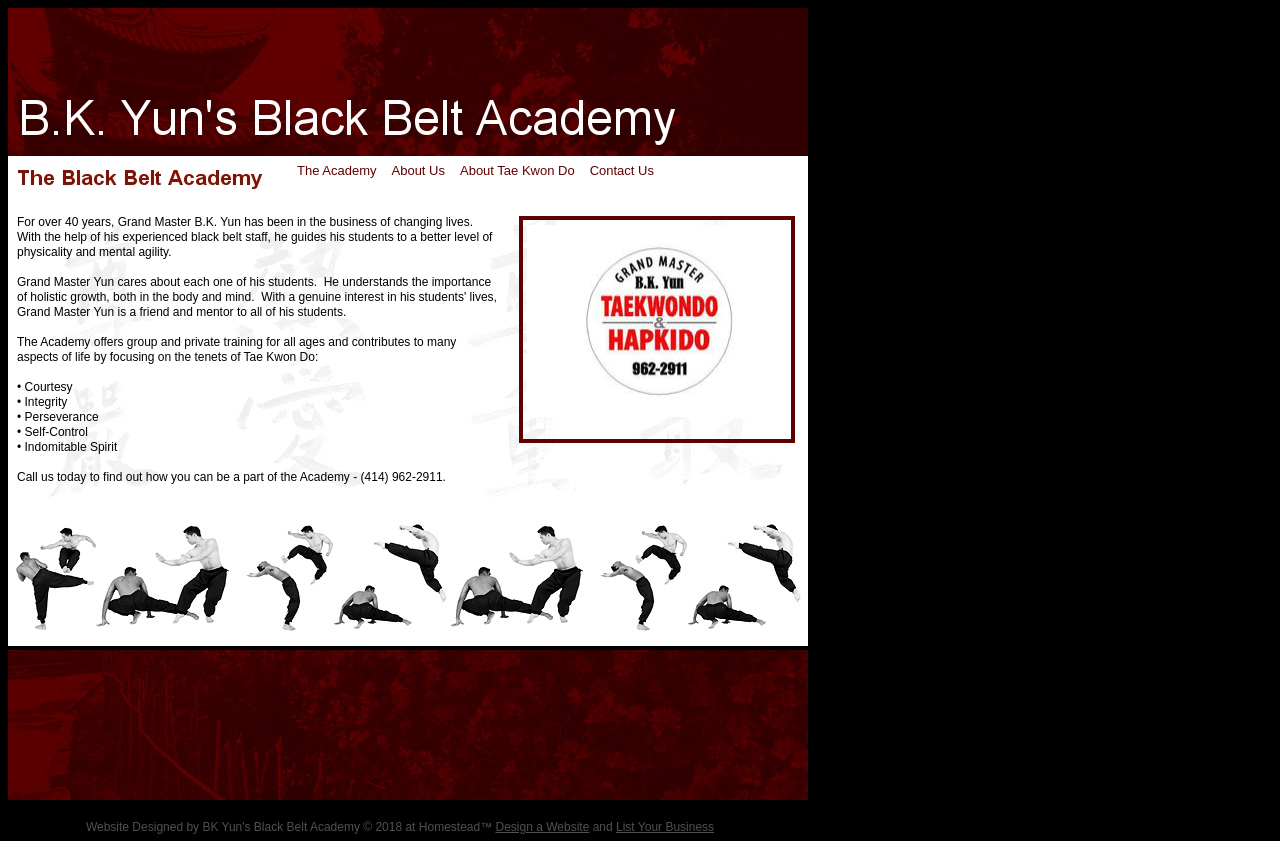What are the main sections of the website?
Please answer the question with a single word or phrase, referencing the image.

The Academy, About Us, About Tae Kwon Do, Contact Us